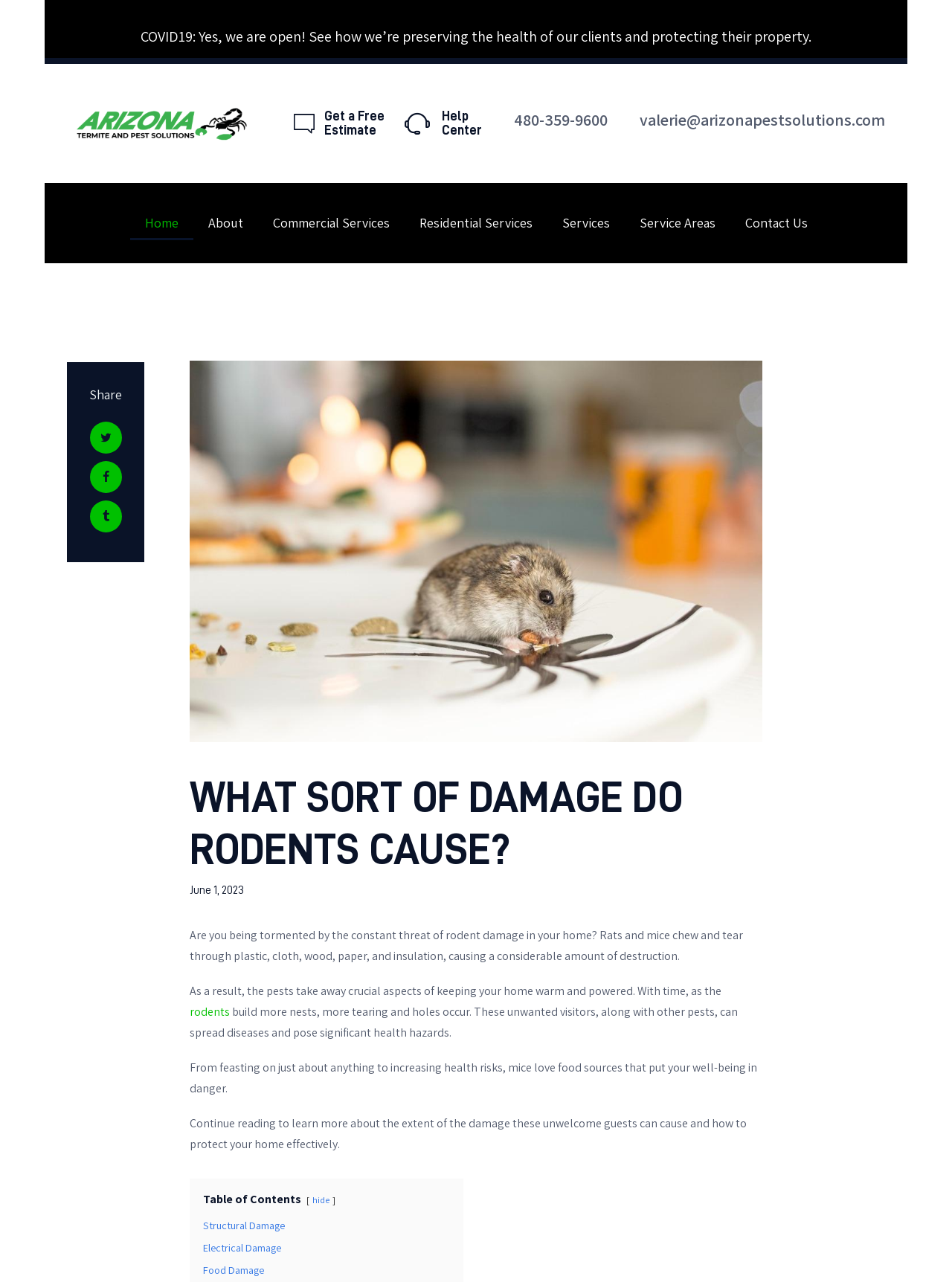Based on the image, provide a detailed and complete answer to the question: 
What is the email address to contact Arizona Pest Solutions?

I found the email address by looking at the links on the webpage and finding the one that contains an email address format. The link with the ID 553 has the text 'valerie@arizonapestsolutions.com' which is an email address.